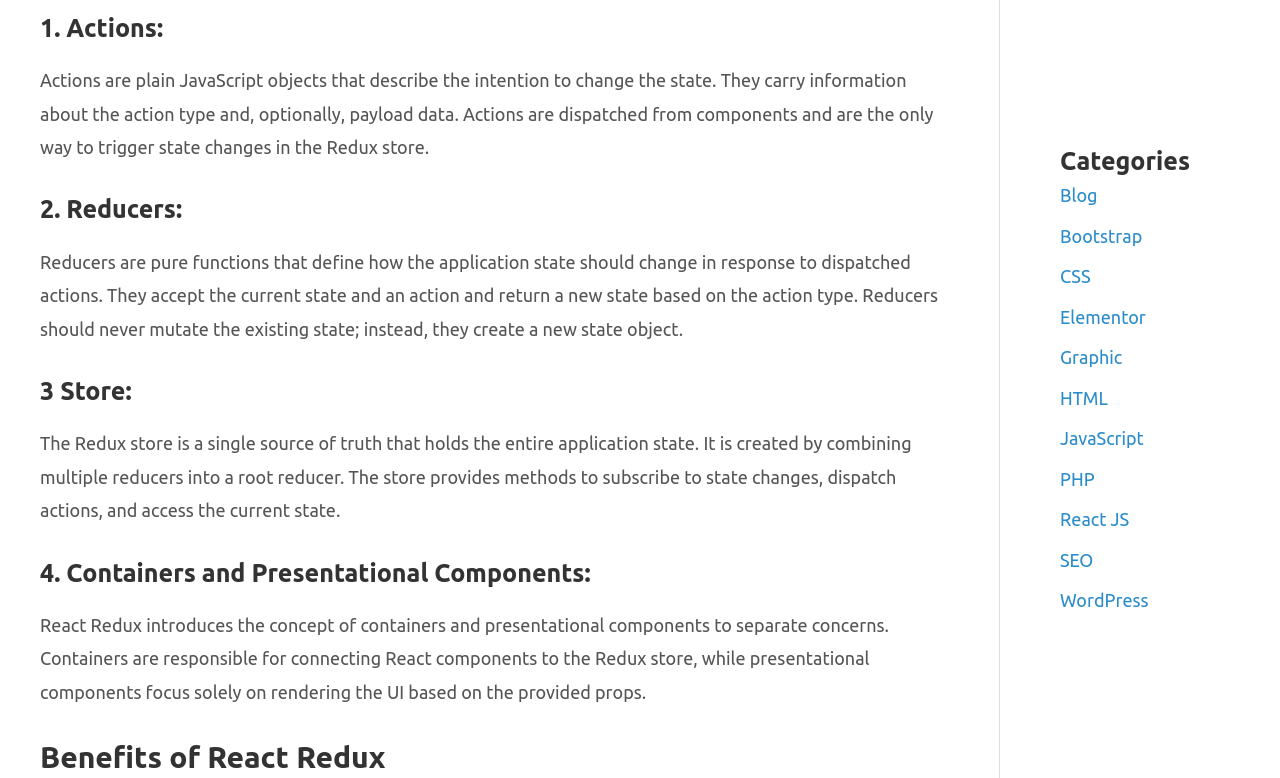Bounding box coordinates are specified in the format (top-left x, top-left y, bottom-right x, bottom-right y). All values are floating point numbers bounded between 0 and 1. Please provide the bounding box coordinate of the region this sentence describes: React JS

[0.828, 0.655, 0.882, 0.68]